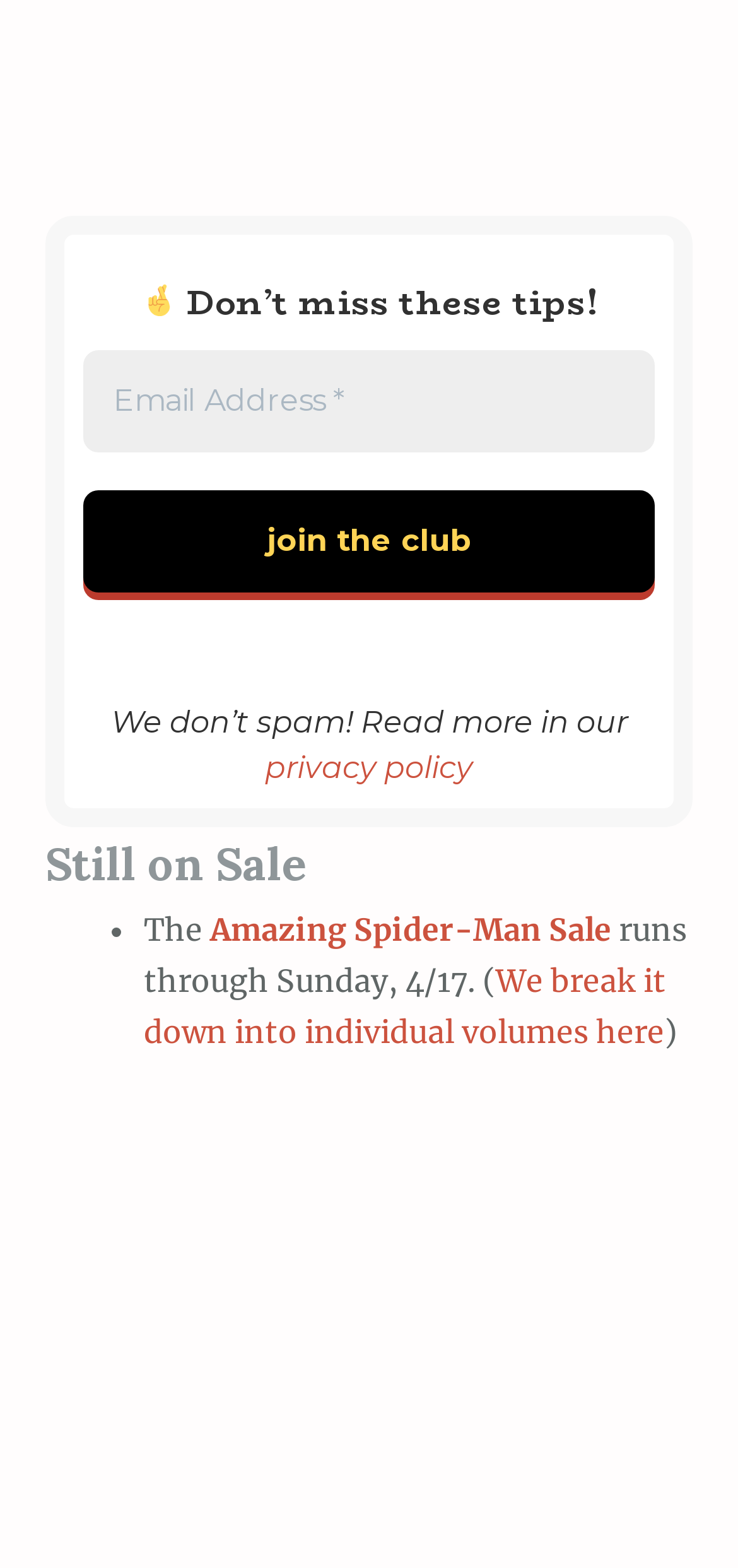What is the purpose of the textbox?
Carefully examine the image and provide a detailed answer to the question.

The textbox is labeled as 'Email Address' and is required, indicating that it is used to input an email address, likely for subscription or registration purposes.